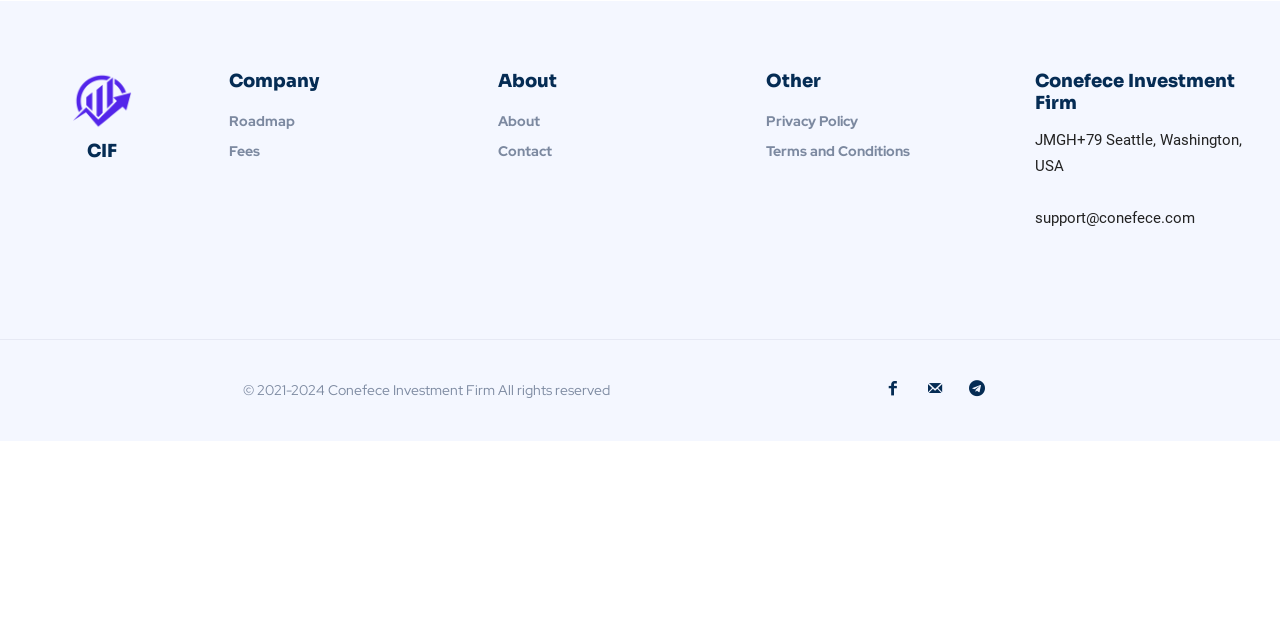Predict the bounding box of the UI element based on the description: "Terms and Conditions". The coordinates should be four float numbers between 0 and 1, formatted as [left, top, right, bottom].

[0.599, 0.212, 0.771, 0.259]